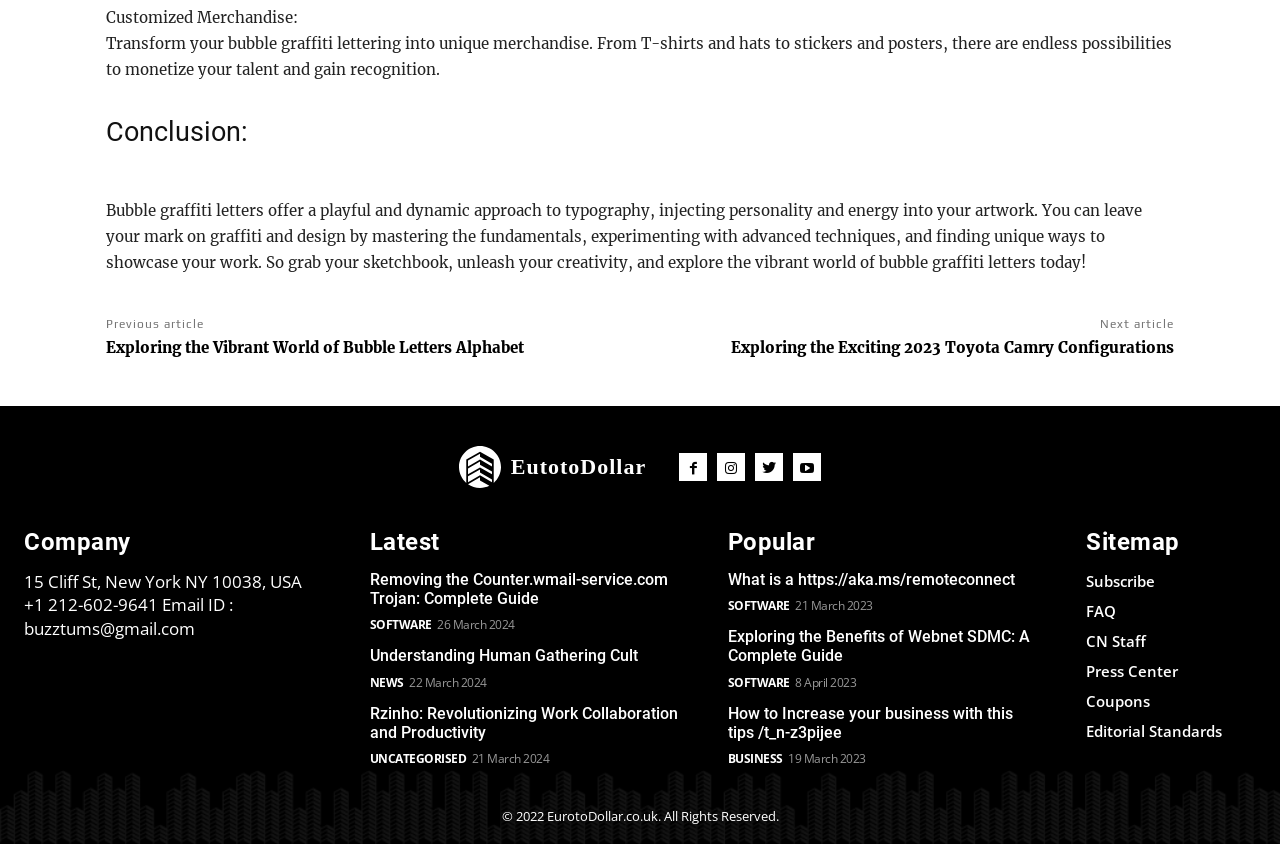Can you identify the bounding box coordinates of the clickable region needed to carry out this instruction: 'Read 'Removing the Counter.wmail-service.com Trojan: Complete Guide''? The coordinates should be four float numbers within the range of 0 to 1, stated as [left, top, right, bottom].

[0.289, 0.675, 0.522, 0.72]